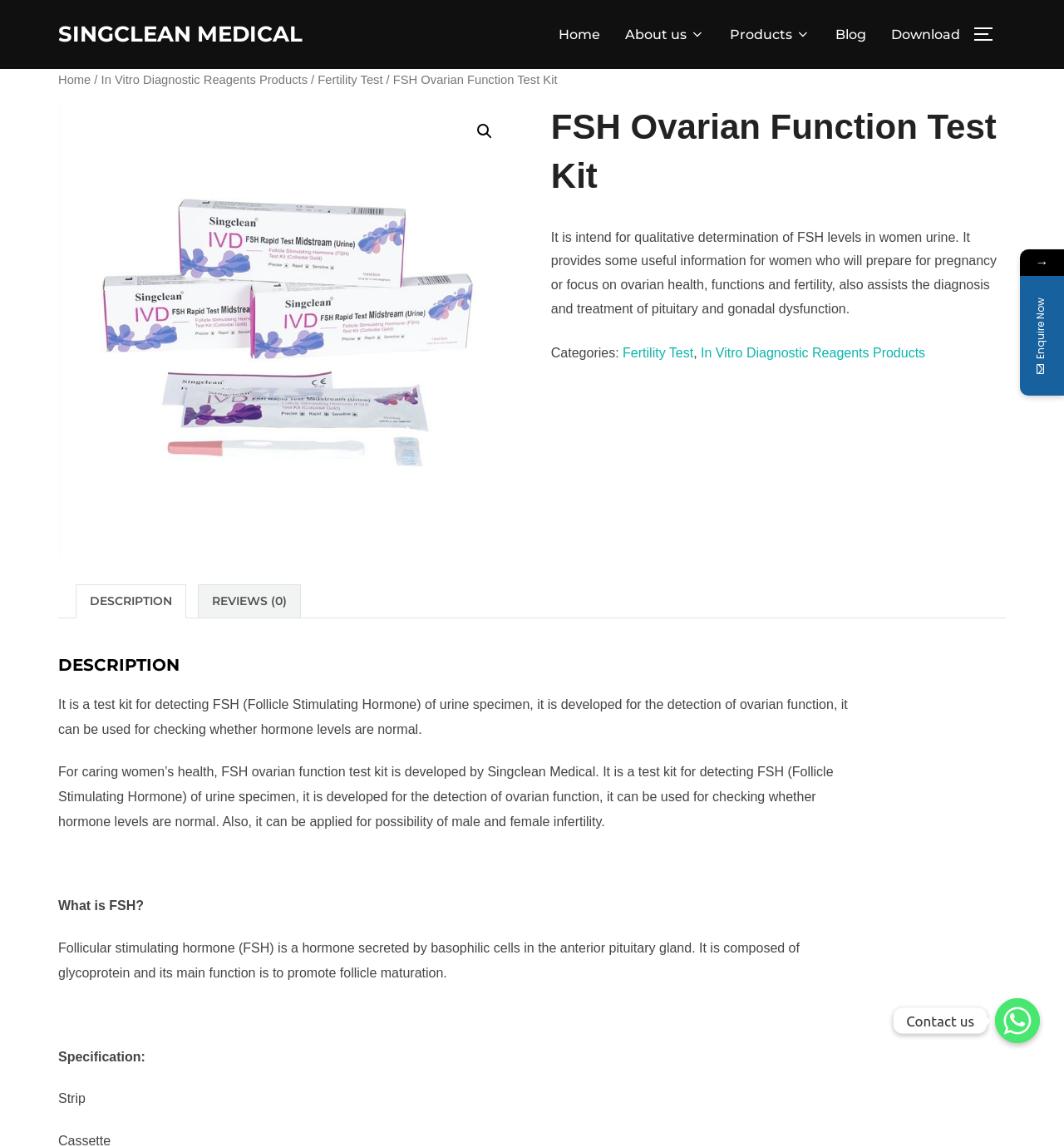Respond to the question with just a single word or phrase: 
What is the format of the FSH Ovarian Function Test Kit?

Strip